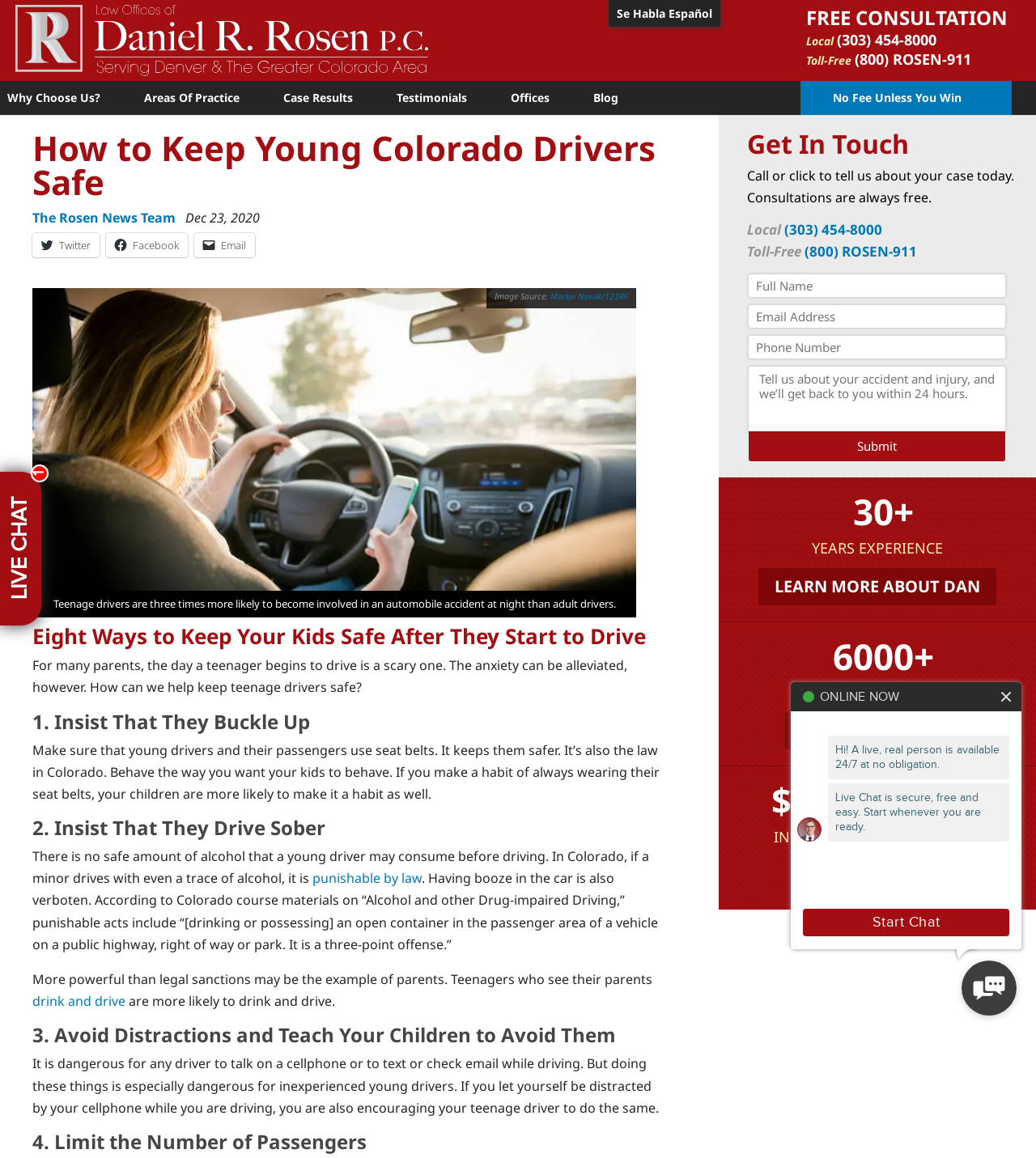Please determine the bounding box coordinates of the element to click on in order to accomplish the following task: "Submit the form". Ensure the coordinates are four float numbers ranging from 0 to 1, i.e., [left, top, right, bottom].

[0.723, 0.386, 0.971, 0.412]